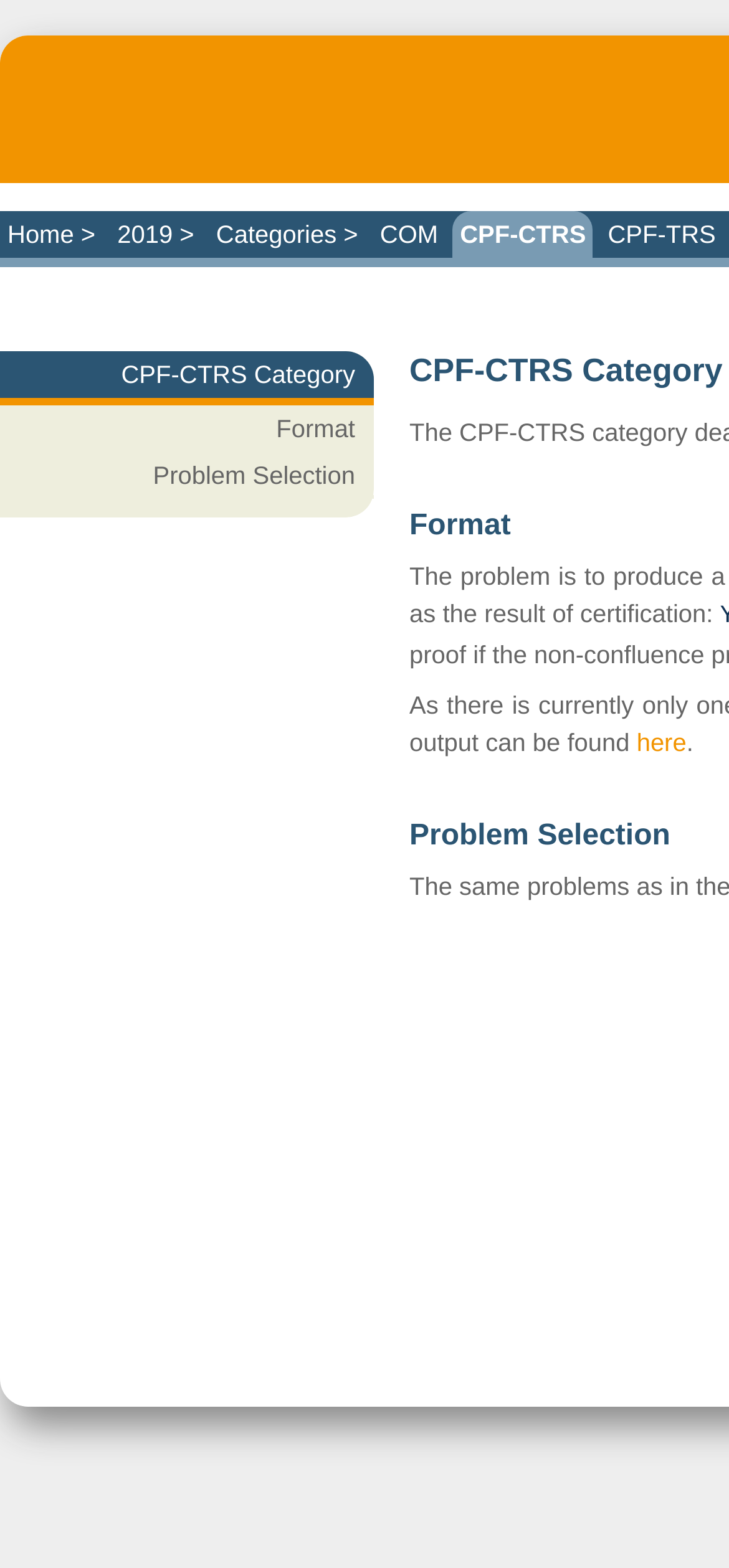Please locate the bounding box coordinates of the element that needs to be clicked to achieve the following instruction: "change format". The coordinates should be four float numbers between 0 and 1, i.e., [left, top, right, bottom].

[0.0, 0.259, 0.513, 0.288]